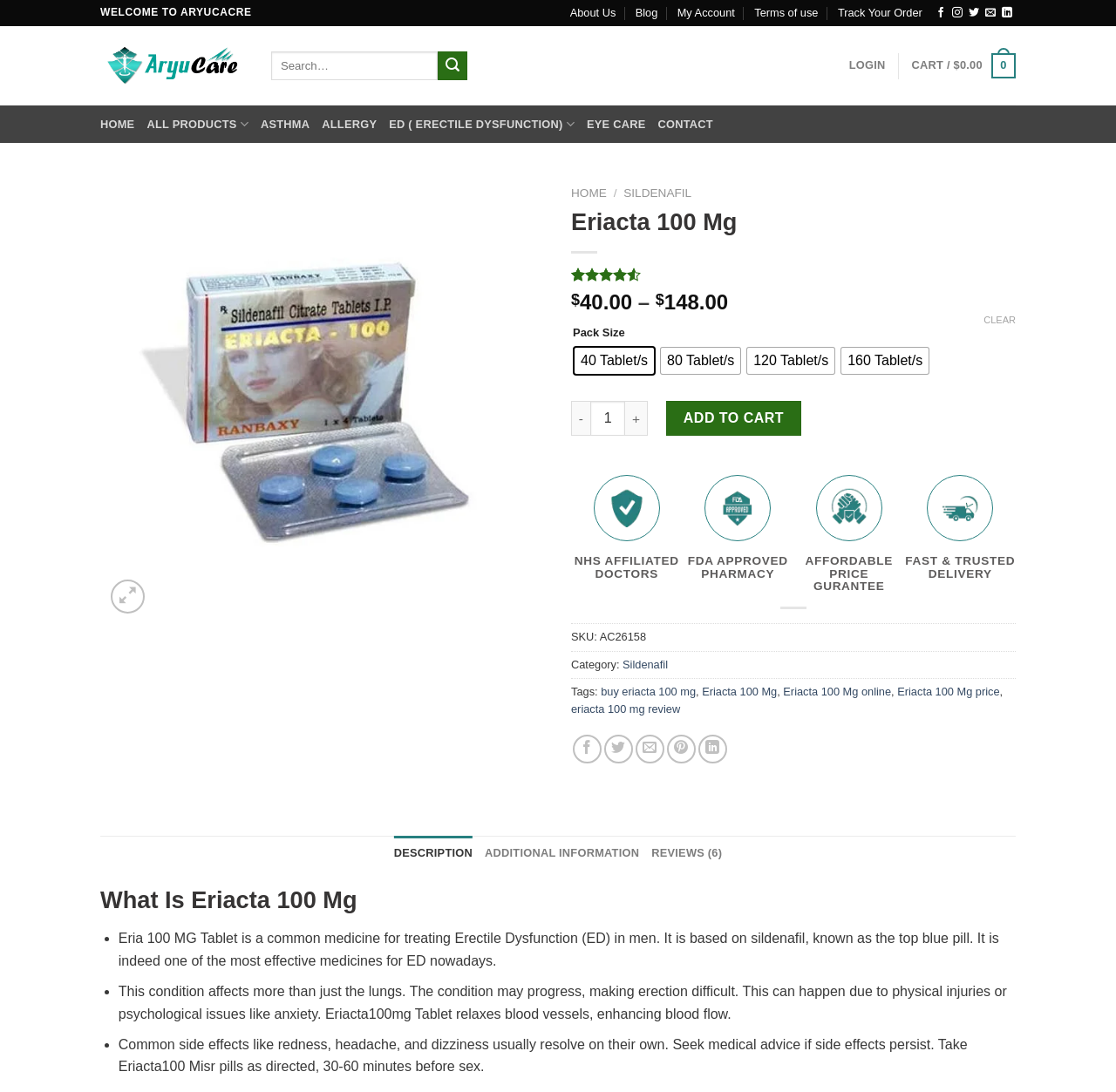Identify the bounding box for the UI element described as: "40 Tablet/s". Ensure the coordinates are four float numbers between 0 and 1, formatted as [left, top, right, bottom].

[0.515, 0.319, 0.586, 0.343]